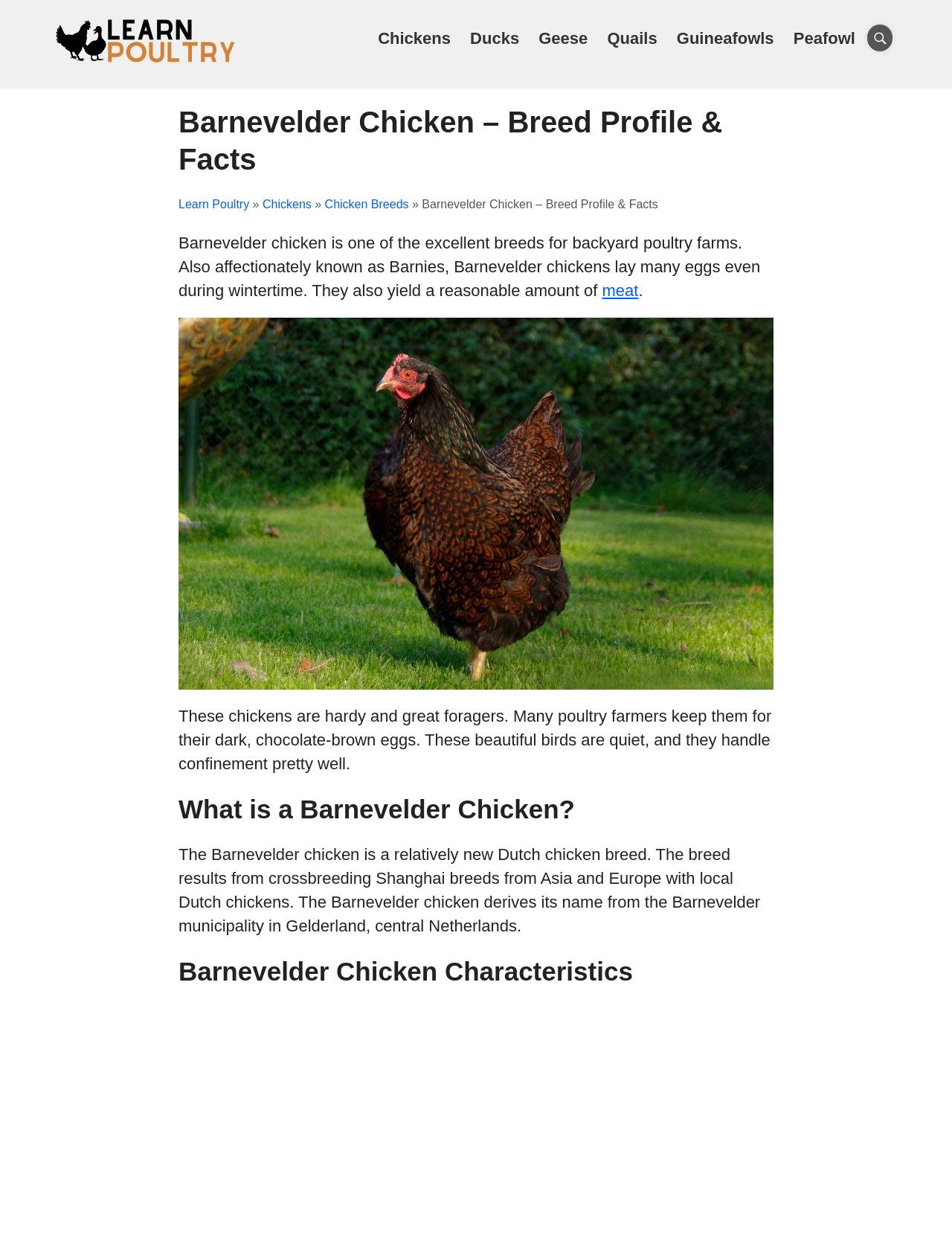Please specify the bounding box coordinates of the clickable region necessary for completing the following instruction: "Click on the 'About' link". The coordinates must consist of four float numbers between 0 and 1, i.e., [left, top, right, bottom].

None